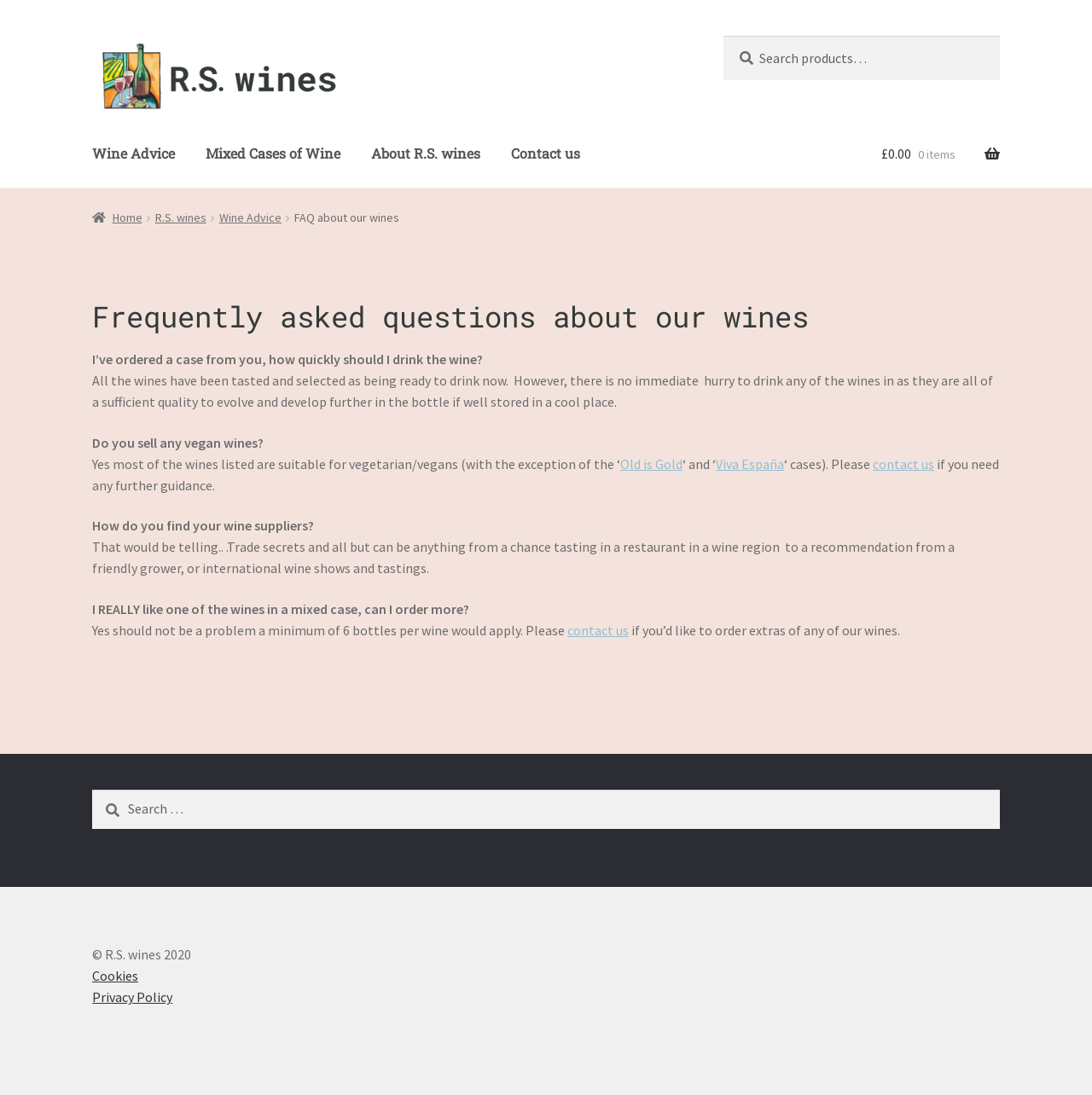How many links are in the primary navigation?
Look at the screenshot and respond with one word or a short phrase.

5